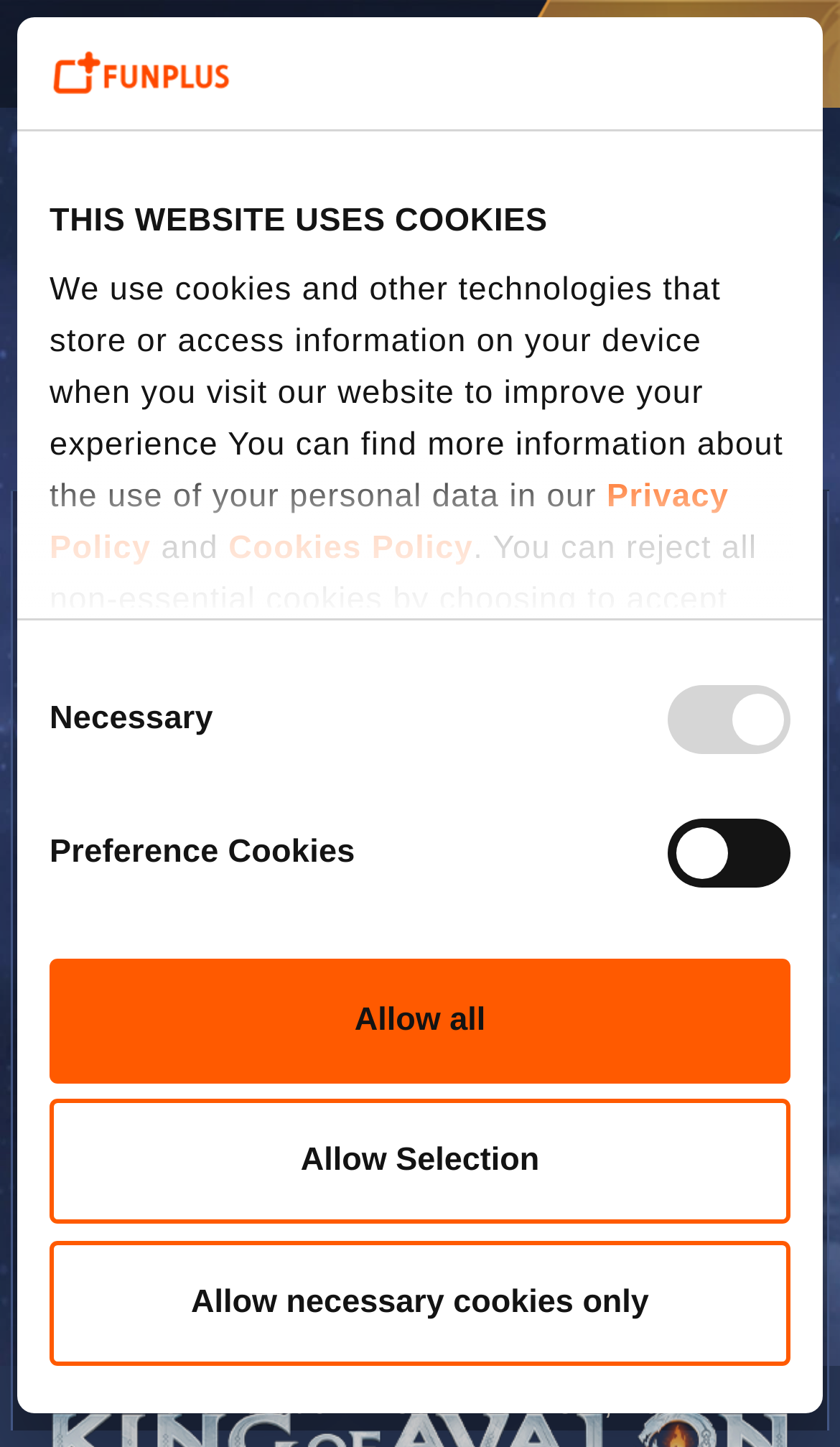How many types of cookies can be selected?
Answer the question in as much detail as possible.

I counted the number of checkboxes in the 'Consent Selection' group, which are 'Necessary', 'Preference Cookies', 'Statistical Cookies', and 'Marketing'.